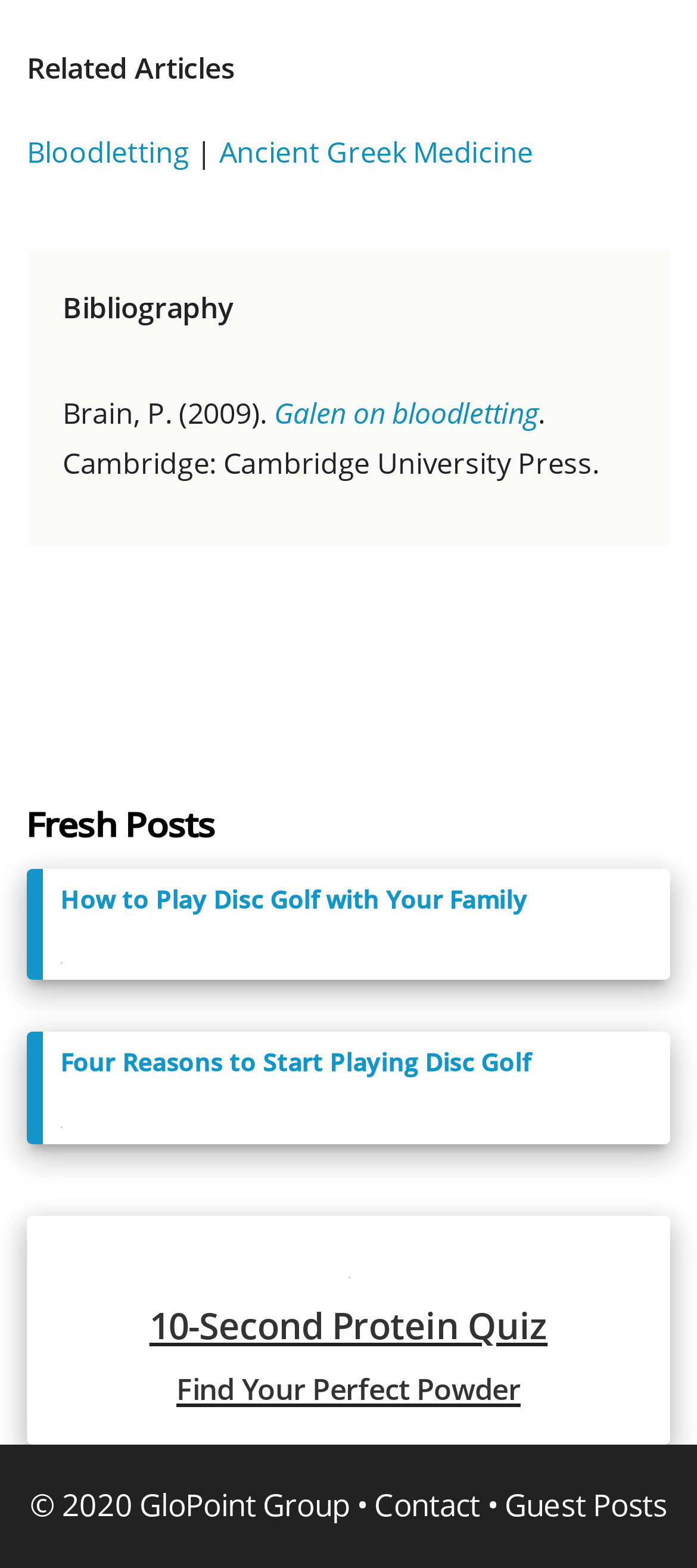Refer to the image and provide a thorough answer to this question:
What is the topic of the first related article?

The first related article is 'Bloodletting' which is a link located at the top of the webpage, indicating that the webpage is related to this topic.